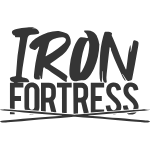Create an extensive and detailed description of the image.

The image features the logo of "Iron Fortress," a company specializing in stone-coated steel roofing solutions. The logo presents a bold and modern design, emphasizing strength and durability, which aligns with the company's mission to provide high-quality roofing options. Located in Mesa, AZ, Iron Fortress aims to offer the benefits of metal roofing while maintaining an appealing aesthetic, reminiscent of traditional materials. Their services highlight the blend of attractiveness and energy efficiency in modern roofing systems, making them a top choice for homeowners seeking reliable and stylish roofing solutions.